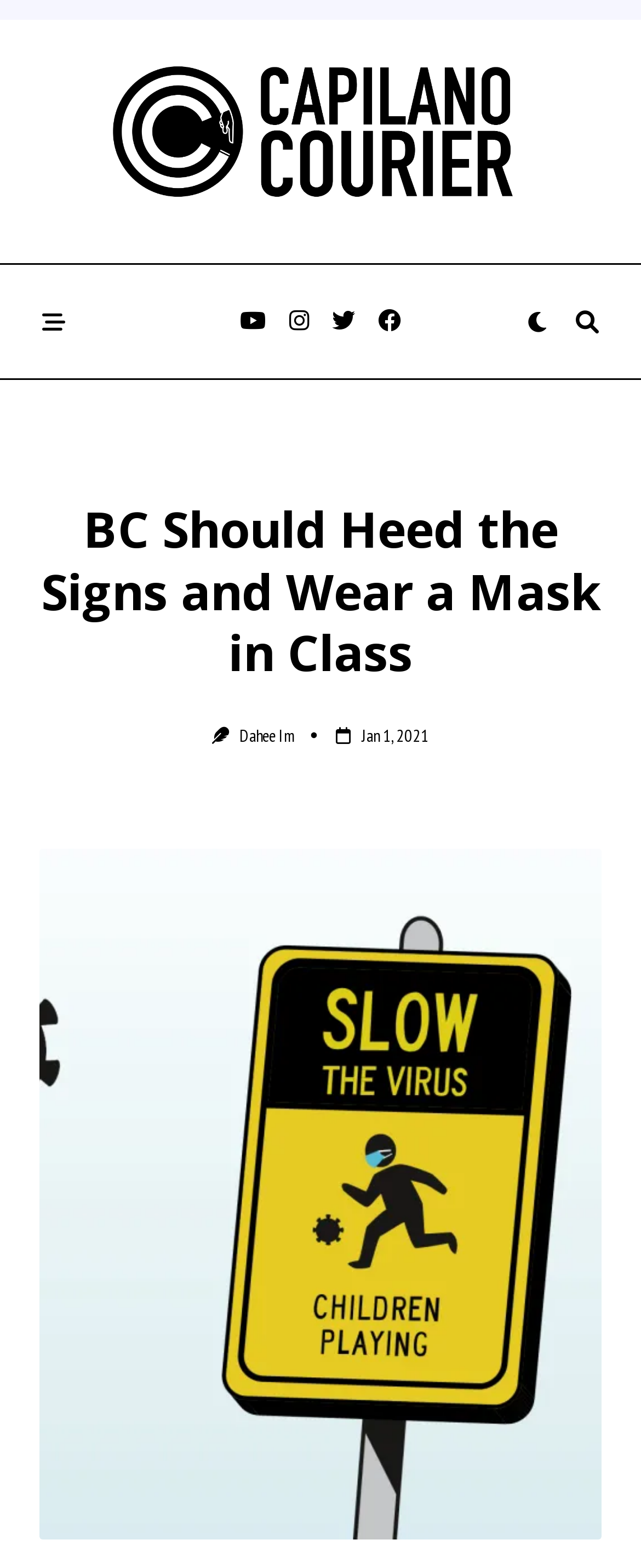Please determine and provide the text content of the webpage's heading.

BC Should Heed the Signs and Wear a Mask in Class